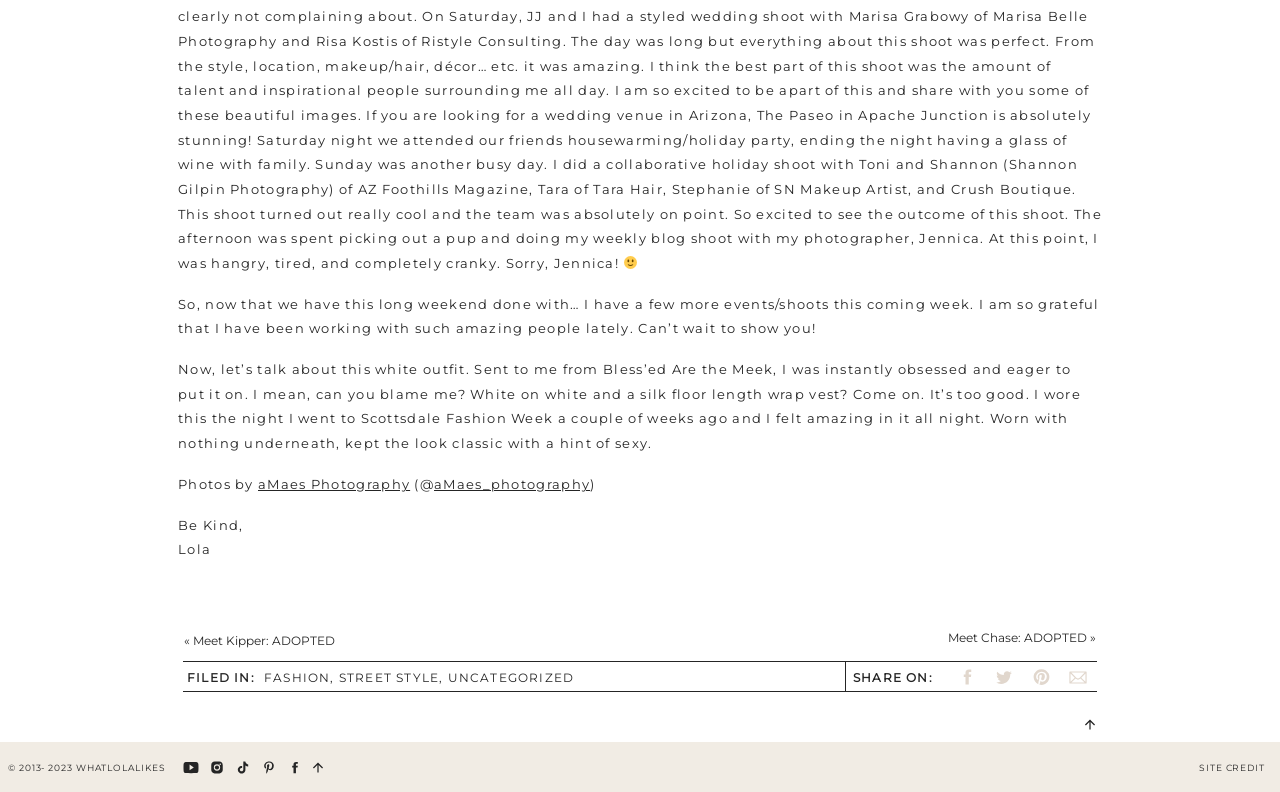Using the details from the image, please elaborate on the following question: What is the name of the event mentioned in the blog post?

The name of the event mentioned in the blog post is Scottsdale Fashion Week, which the author attended a couple of weeks ago and wore the white outfit.